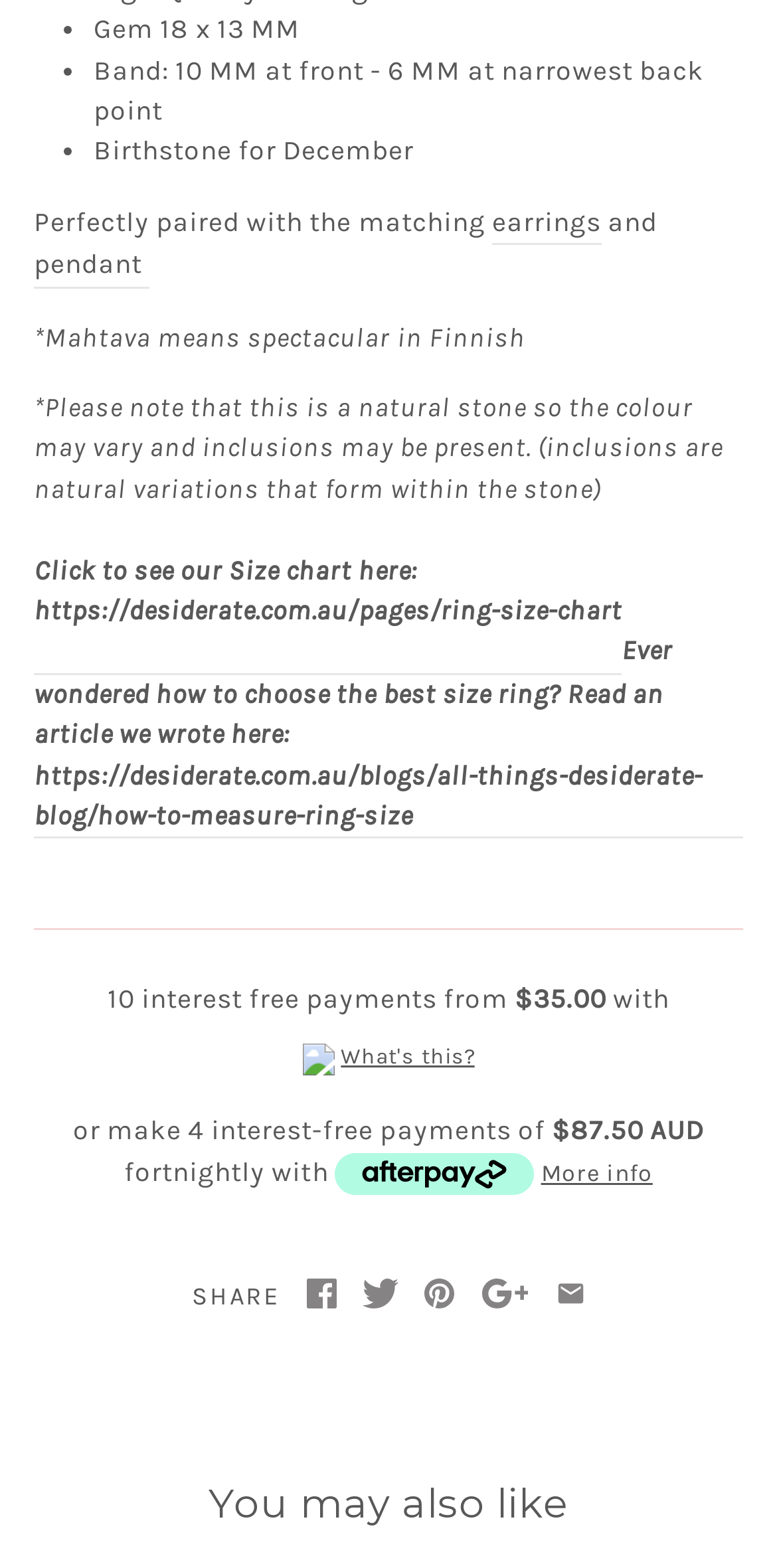Pinpoint the bounding box coordinates of the area that should be clicked to complete the following instruction: "Click the Afterpay More info link". The coordinates must be given as four float numbers between 0 and 1, i.e., [left, top, right, bottom].

[0.431, 0.735, 0.84, 0.762]